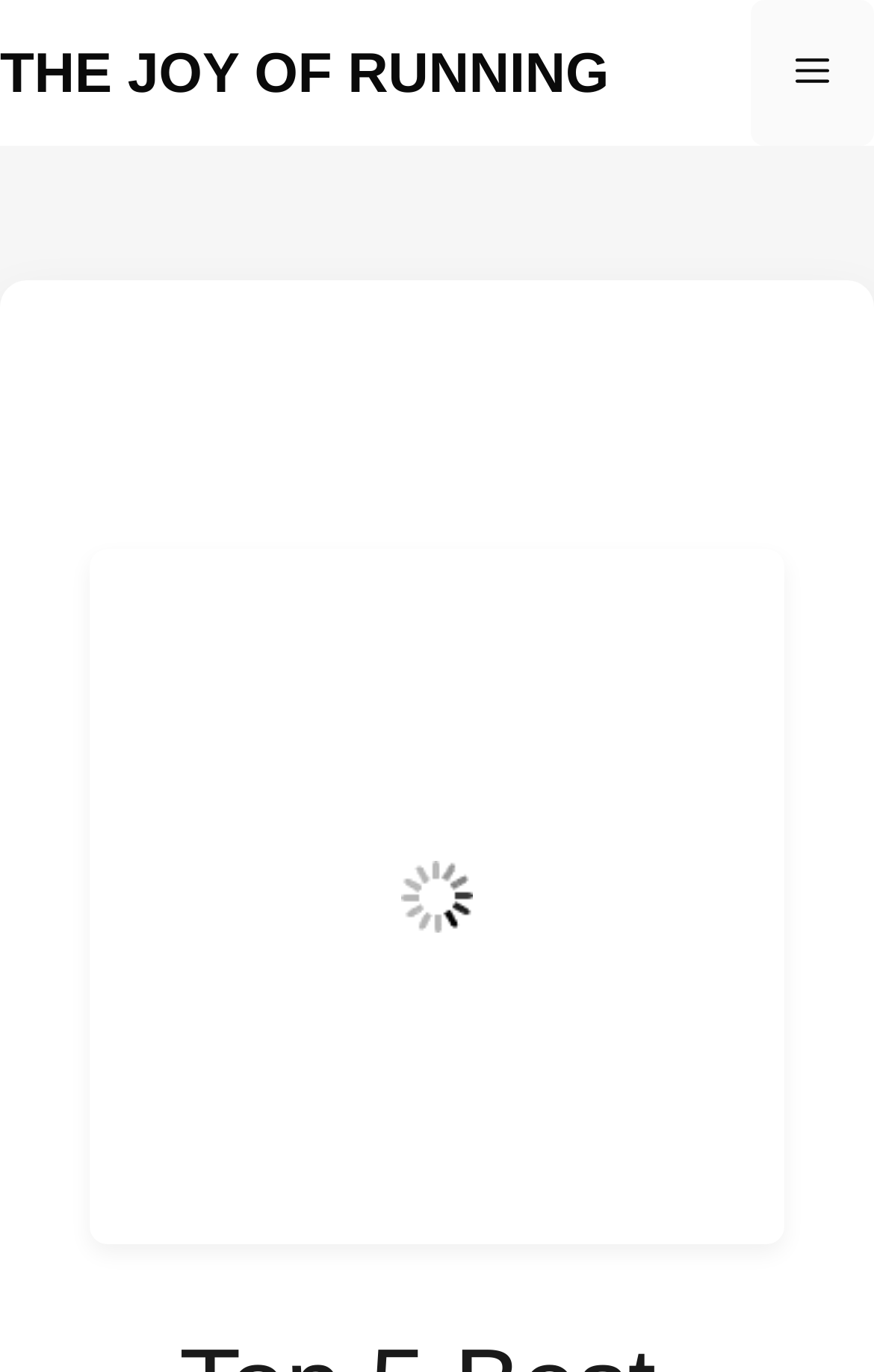Extract the heading text from the webpage.

Top 5 Best Nike Running Shoes for Unmatched Performance and Comfort